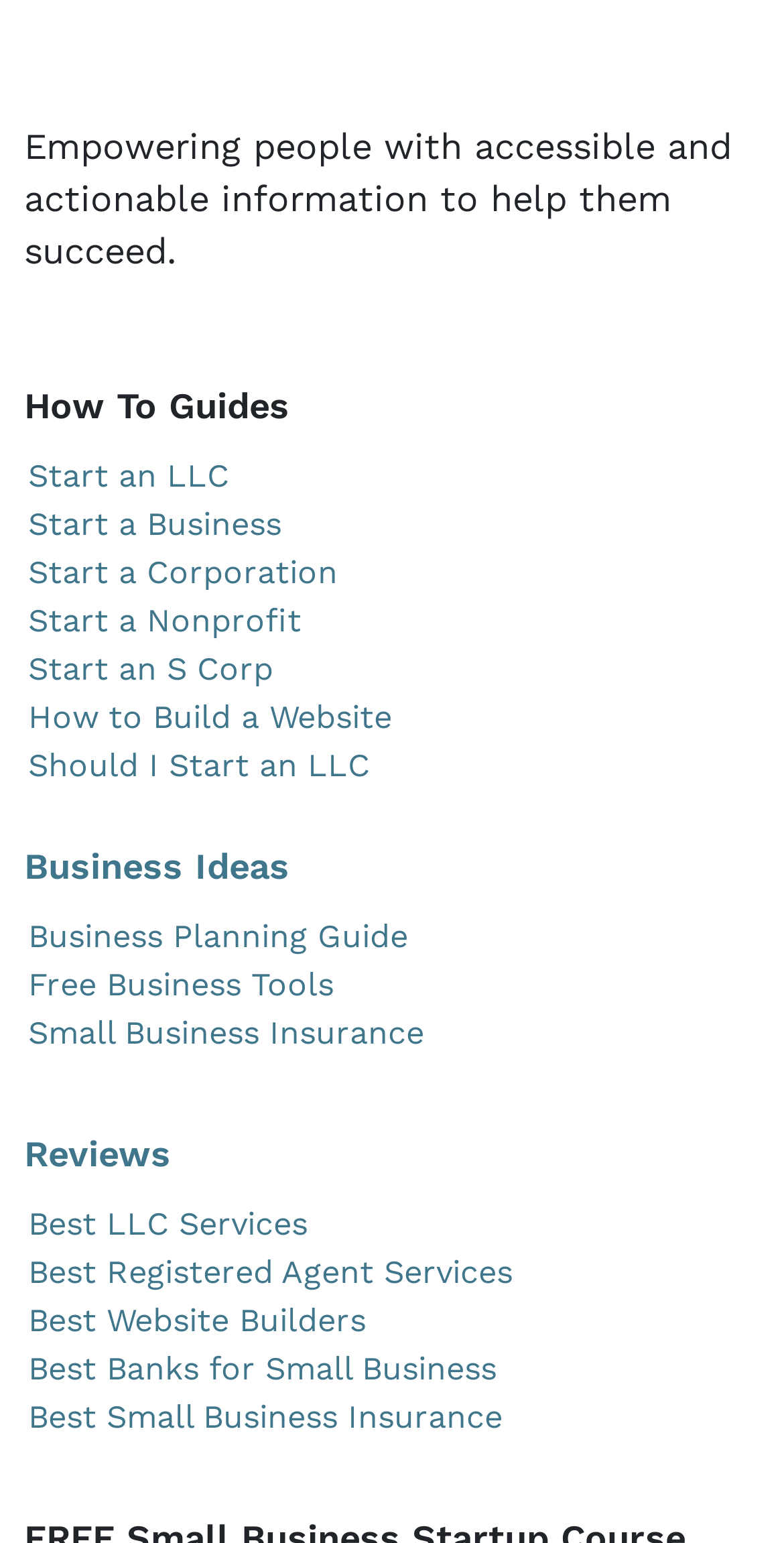Using the description: "Reviews", identify the bounding box of the corresponding UI element in the screenshot.

[0.031, 0.734, 0.218, 0.761]